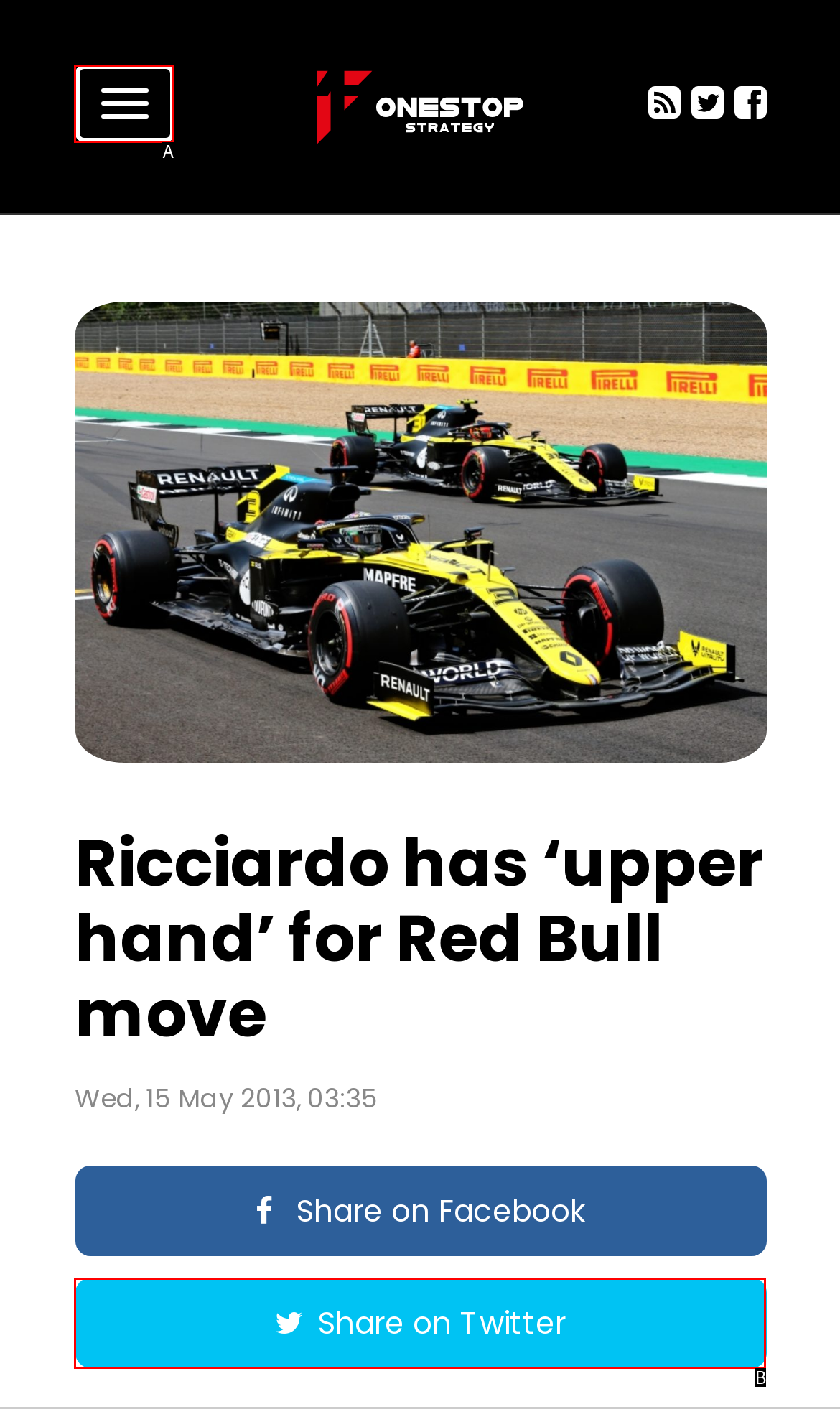Tell me the letter of the HTML element that best matches the description: Toggle navigation from the provided options.

A